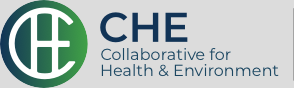Based on the image, give a detailed response to the question: What is the color scheme of the CHE logo?

The logo of the Collaborative for Health & Environment (CHE) is designed with a gradient color scheme, transitioning from green to blue, which reflects themes of health and environmental sustainability.